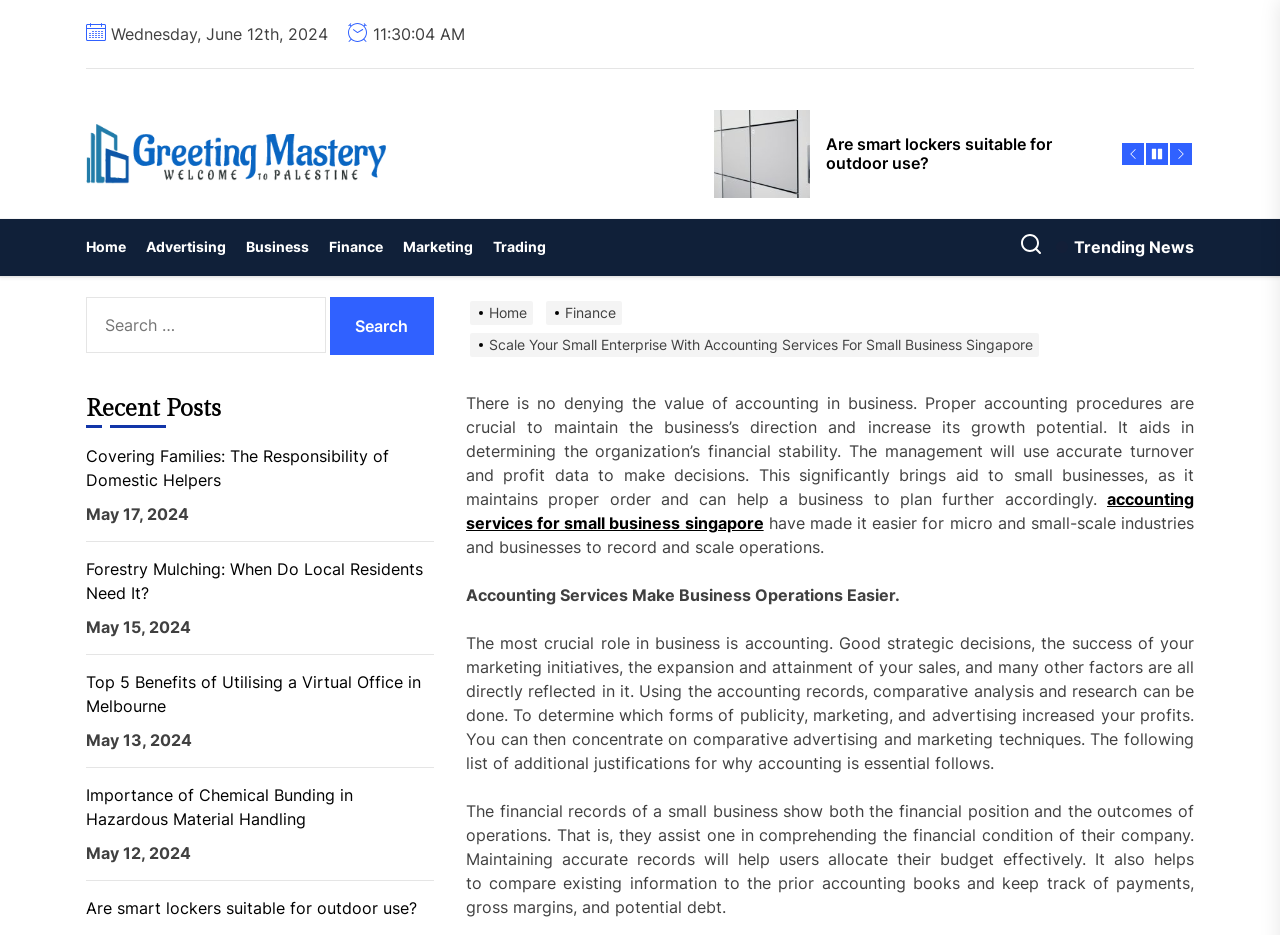Based on the element description: "Projects", identify the UI element and provide its bounding box coordinates. Use four float numbers between 0 and 1, [left, top, right, bottom].

None